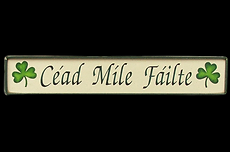Provide your answer in a single word or phrase: 
What type of setting is the sign ideal for?

Pub or community gathering space